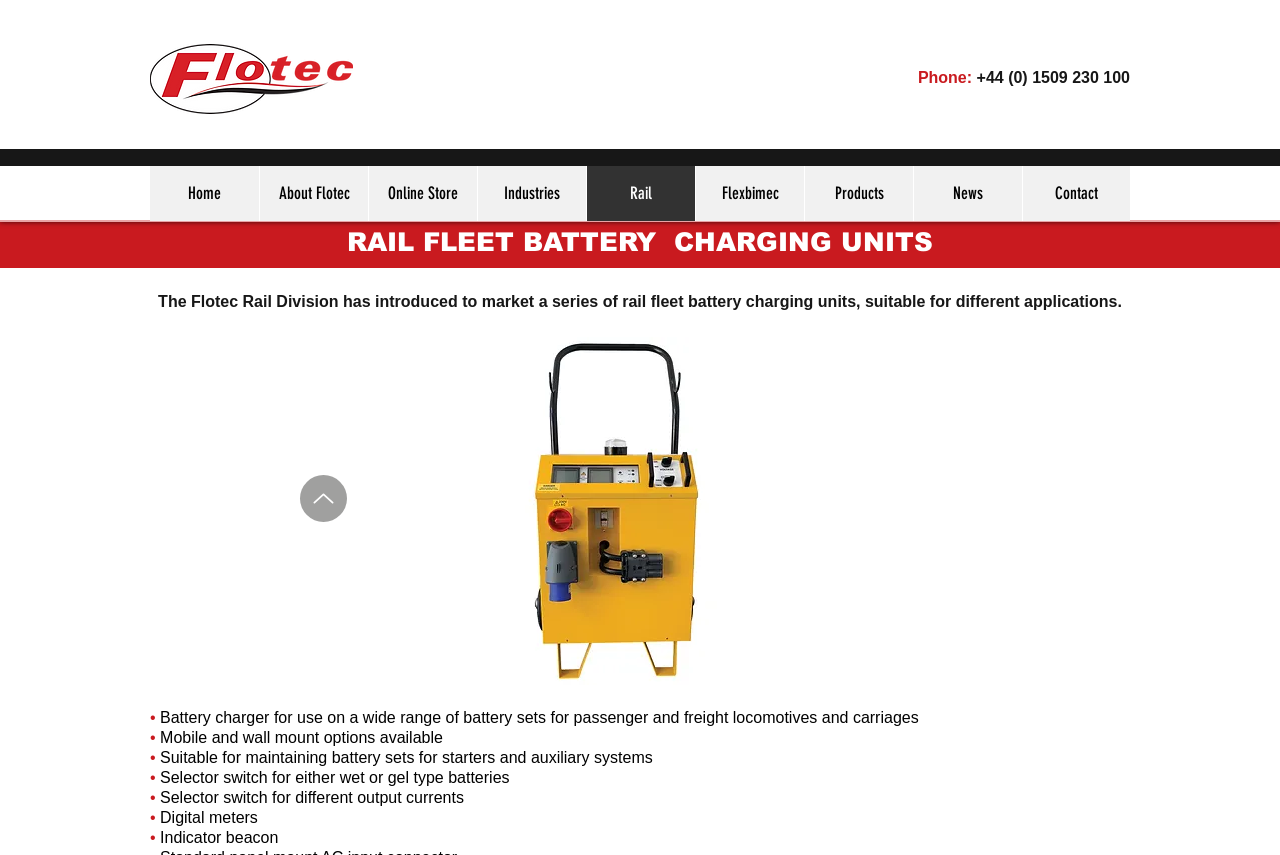Provide the bounding box coordinates of the HTML element this sentence describes: "Up". The bounding box coordinates consist of four float numbers between 0 and 1, i.e., [left, top, right, bottom].

[0.234, 0.555, 0.271, 0.61]